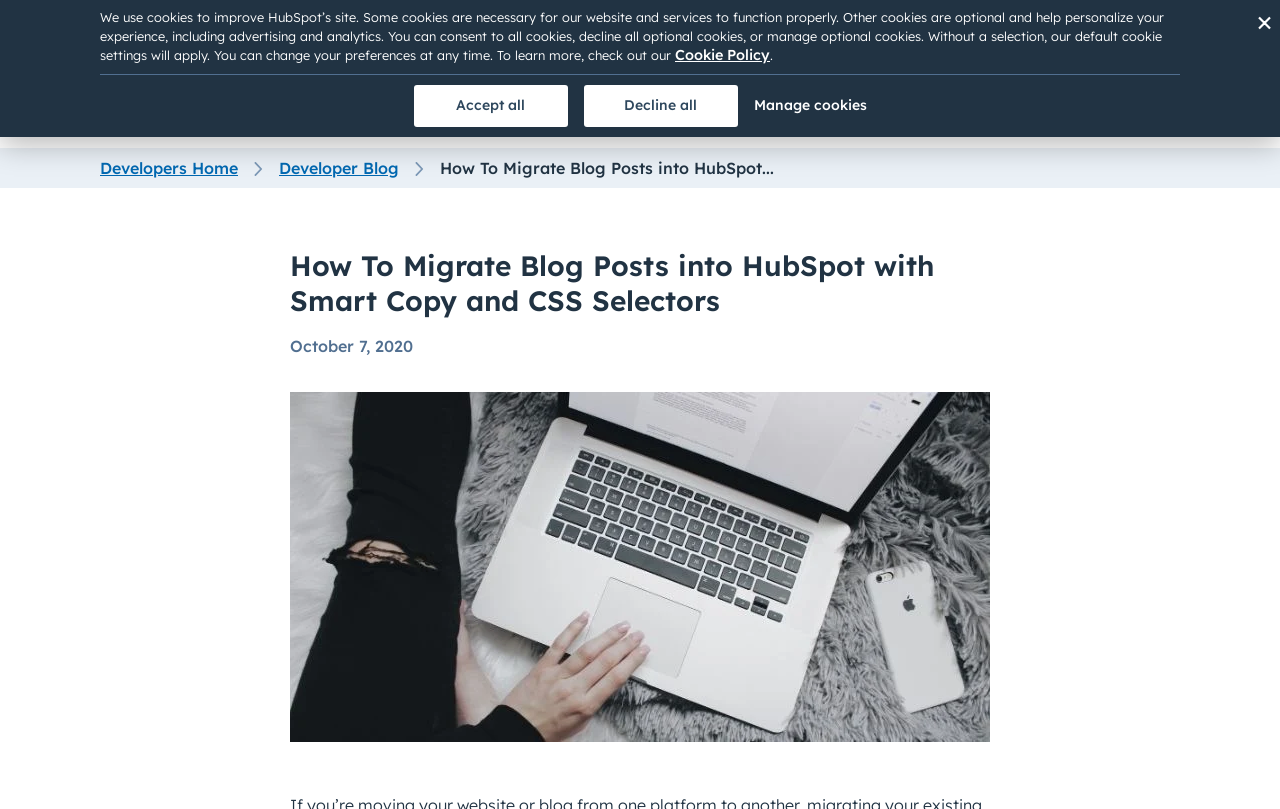Illustrate the webpage with a detailed description.

This webpage is about migrating blog posts from a different platform to HubSpot using the Smart Copy tool. At the top, there is a cookie banner with a close button on the right side. Below the cookie banner, there are three buttons: "Accept all", "Decline all", and "Manage cookies". 

On the top right, there are two links: "Log in" and "Create a developer account". 

The main navigation menu is located below the top section, with links to "HubSpot Developers", "Documentation", "Resources", and "Marketplace". Each of these links has an icon next to it.

Below the main navigation menu, there is a breadcrumbs menu with a vertical orientation, containing links to "Developers Home", "Developer Blog", and the current page "How To Migrate Blog Posts into HubSpot...".

The main content of the page is headed by a large header that reads "How To Migrate Blog Posts into HubSpot with Smart Copy and CSS Selectors". Below the header, there is a timestamp indicating that the article was published on October 7, 2020. 

The page also features a large banner image related to the Developer Blog.